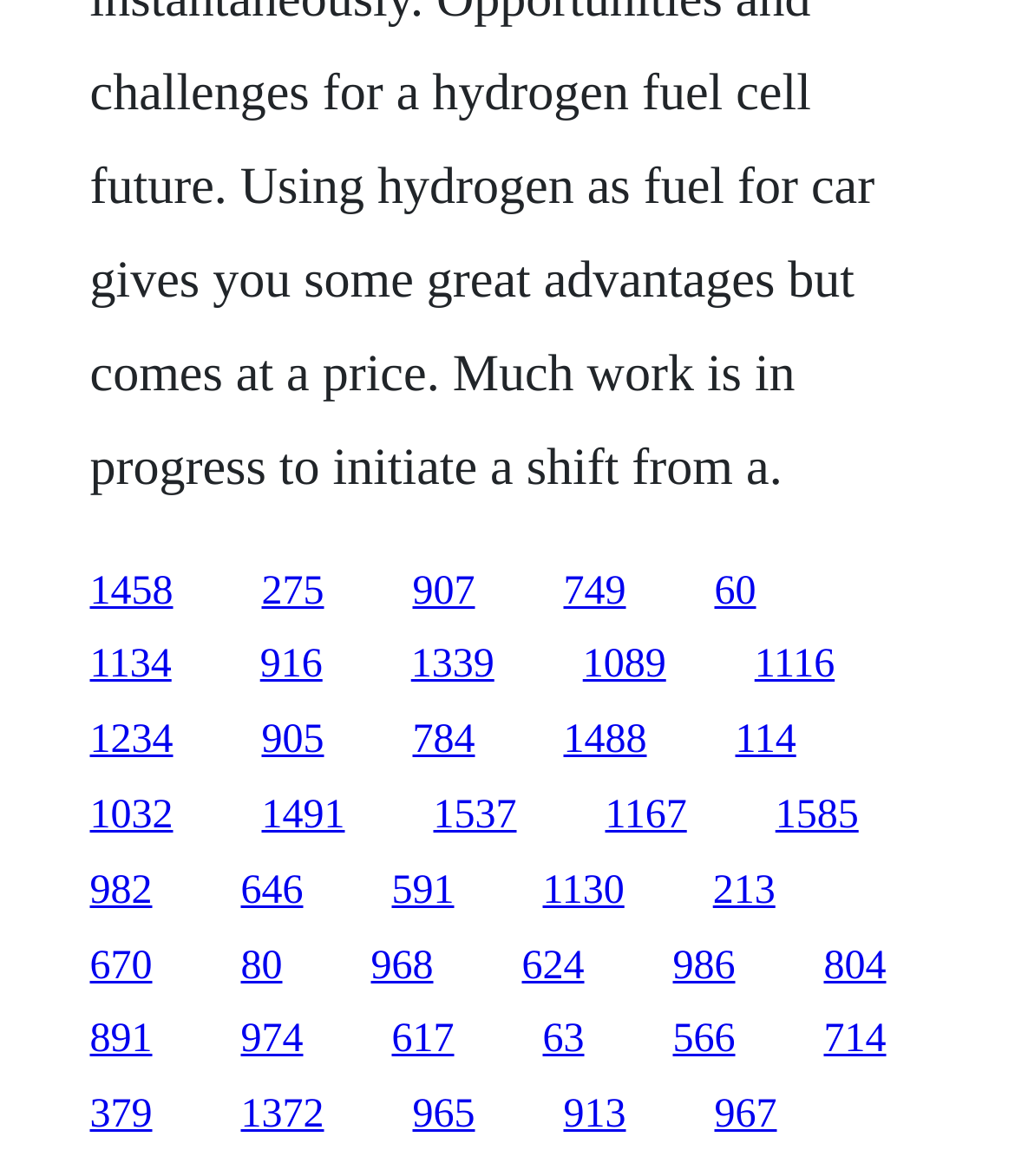Determine the bounding box coordinates for the element that should be clicked to follow this instruction: "access the second link from the bottom". The coordinates should be given as four float numbers between 0 and 1, in the format [left, top, right, bottom].

[0.237, 0.93, 0.319, 0.967]